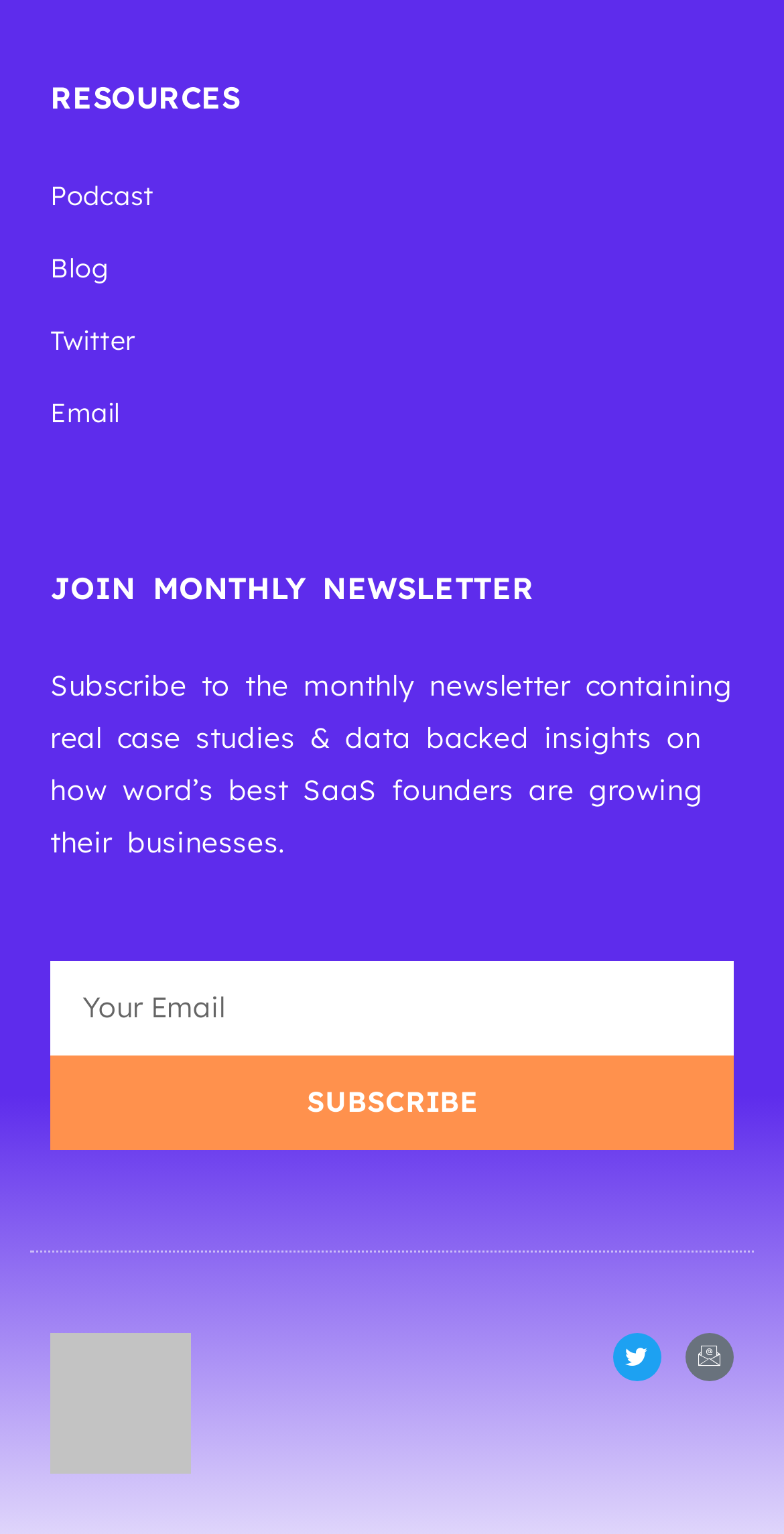Please identify the bounding box coordinates of the element that needs to be clicked to perform the following instruction: "Check Email".

[0.874, 0.869, 0.936, 0.9]